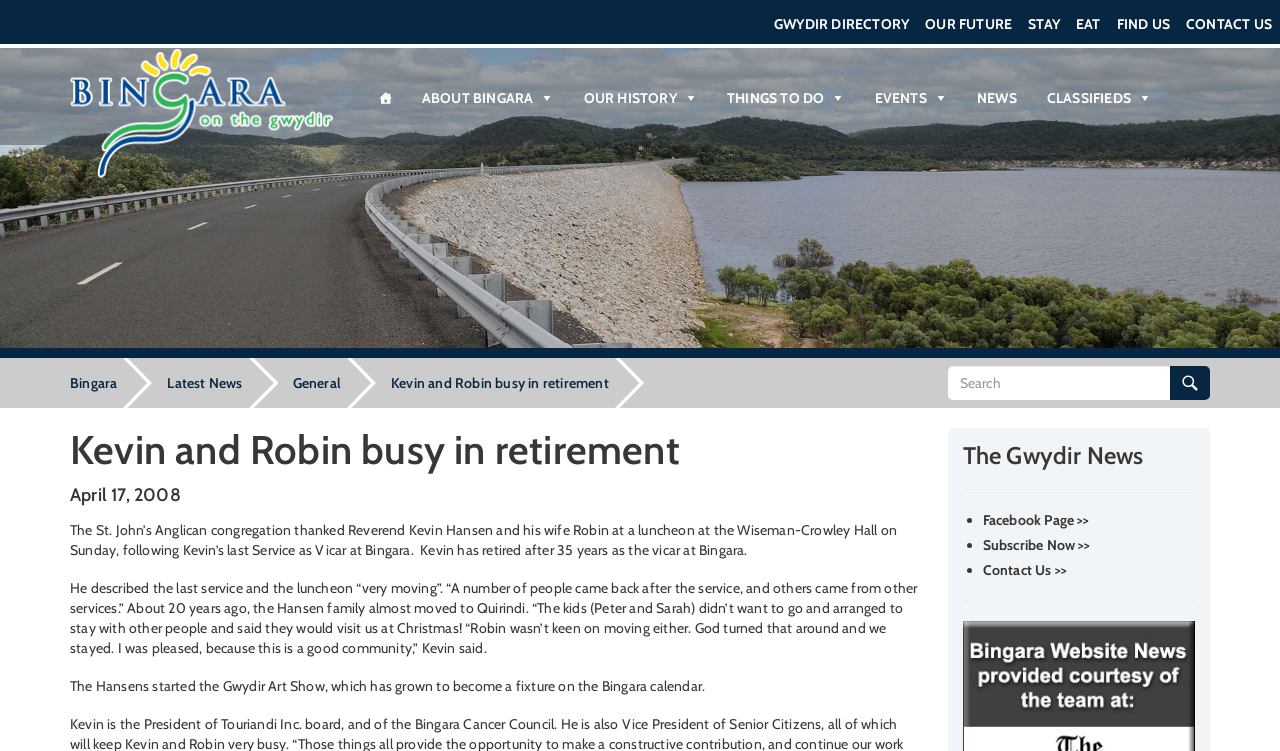How many years did Kevin Hansen serve as vicar at Bingara?
Based on the visual details in the image, please answer the question thoroughly.

I found the answer by reading the StaticText element with the text 'Kevin has retired after 35 years as the vicar at Bingara.' which indicates that Kevin Hansen served as vicar at Bingara for 35 years.